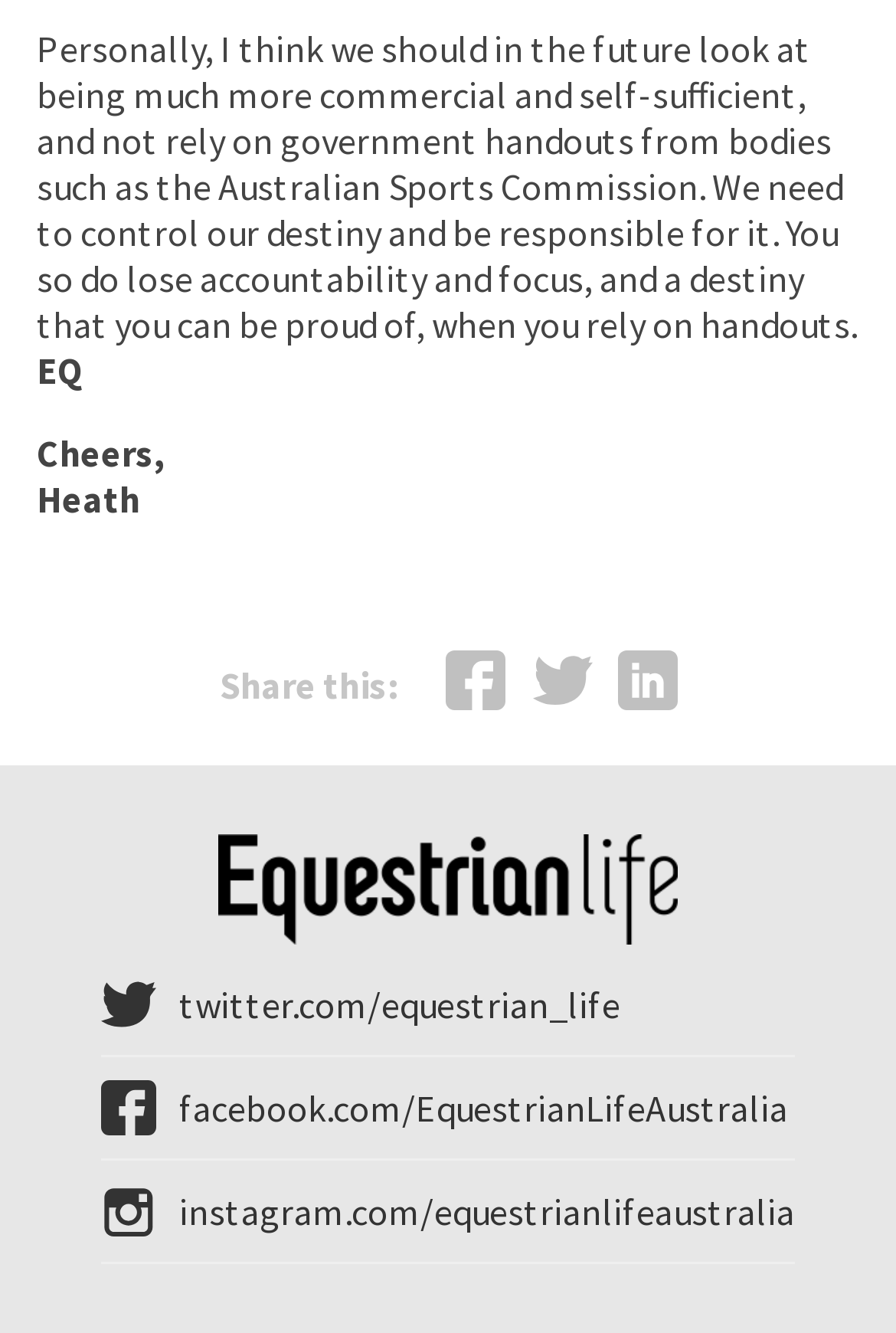Provide a short answer using a single word or phrase for the following question: 
What is the purpose of the 'Share this:' button?

To share content